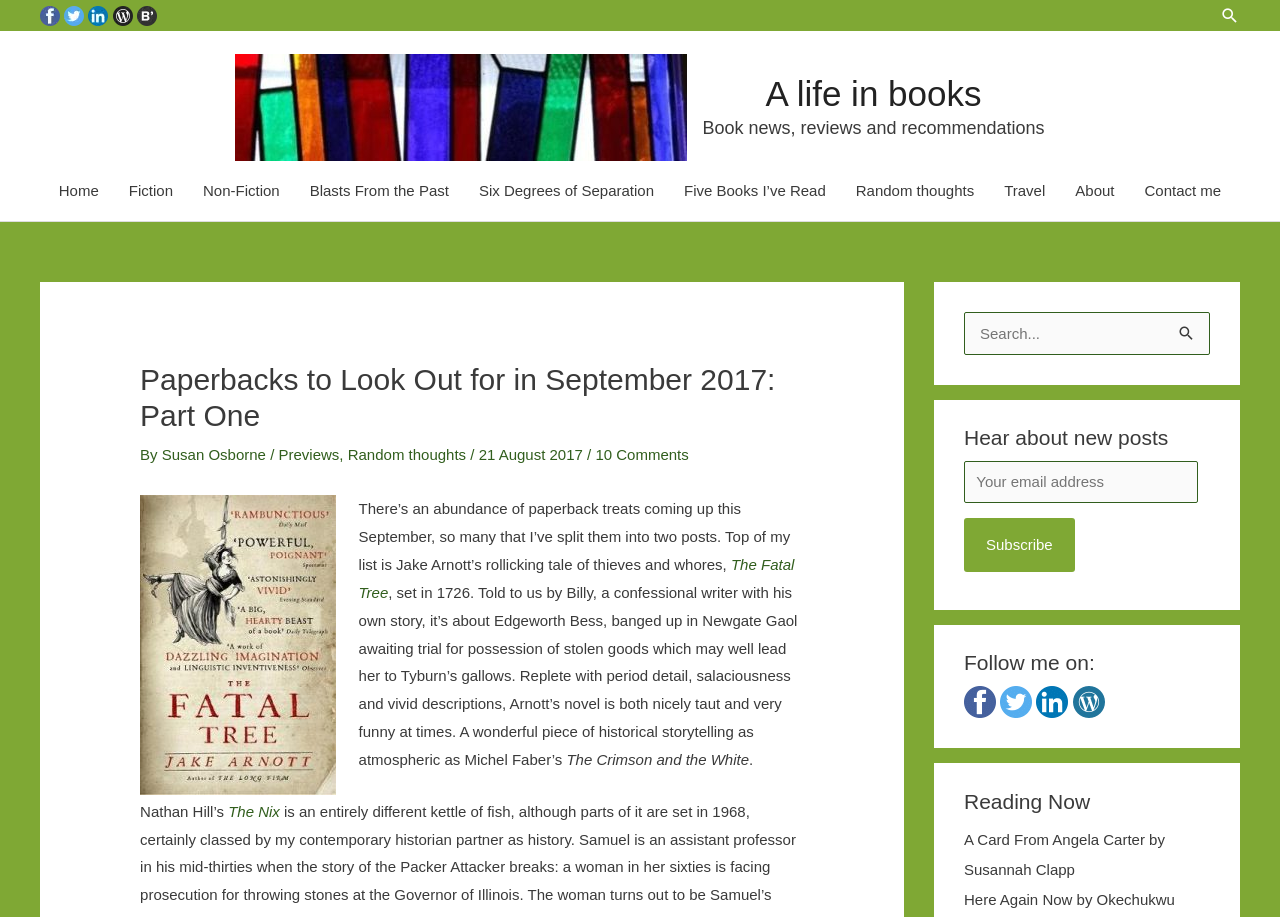Determine the bounding box coordinates of the clickable region to execute the instruction: "Subscribe to new posts". The coordinates should be four float numbers between 0 and 1, denoted as [left, top, right, bottom].

[0.753, 0.565, 0.84, 0.624]